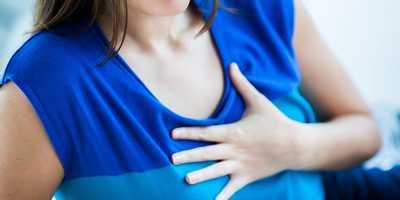Provide a thorough description of the image presented.

The image depicts a woman wearing a blue top, visibly expressing discomfort as she places her hand on her chest. This scene likely illustrates the sensation of chest pain, which can occur after eating and is addressed in various medical discussions. The accompanying text emphasizes the importance of recognizing such symptoms, which can be associated with conditions like gastroesophageal reflux disease (GERD) or other digestive issues. Understanding these signs is crucial for seeking appropriate medical advice and treatment, particularly when they are experienced frequently or severely.